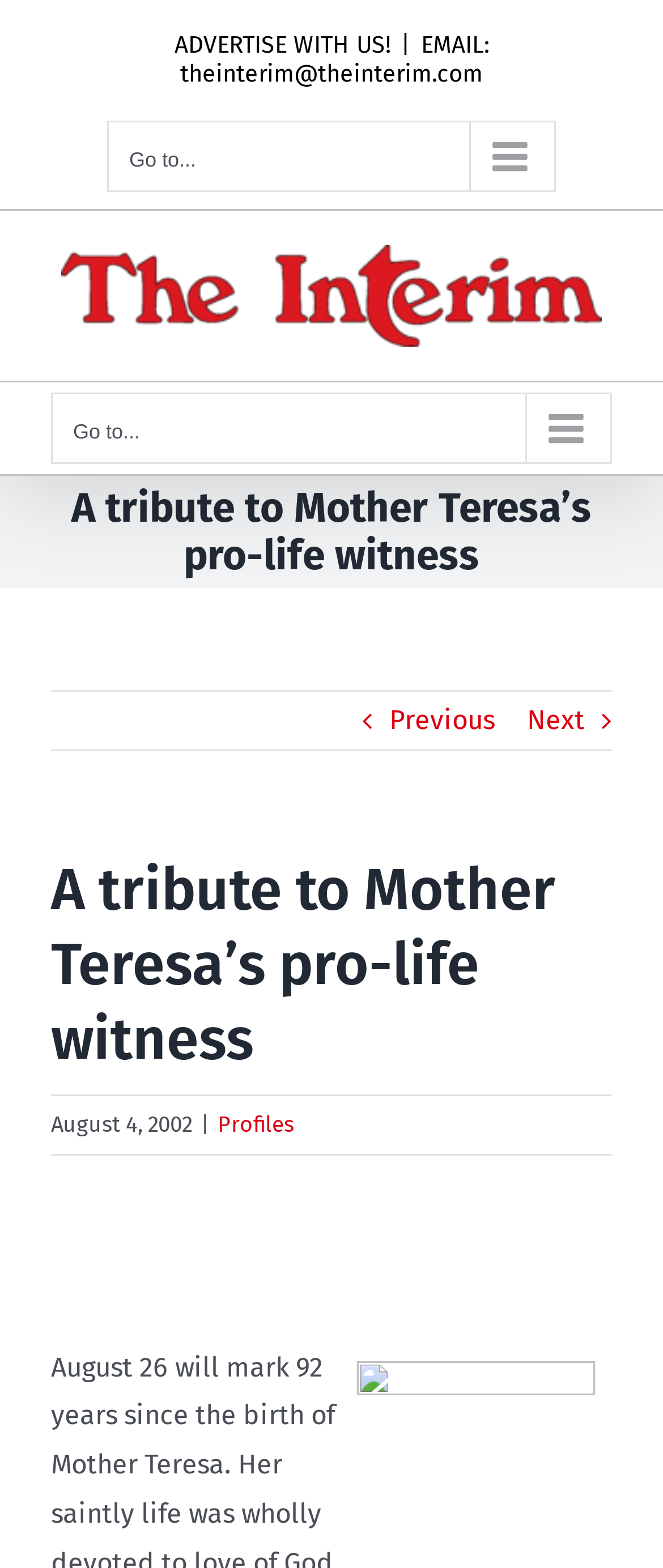Determine the bounding box coordinates of the UI element that matches the following description: "EMAIL: theinterim@theinterim.com". The coordinates should be four float numbers between 0 and 1 in the format [left, top, right, bottom].

[0.272, 0.02, 0.737, 0.057]